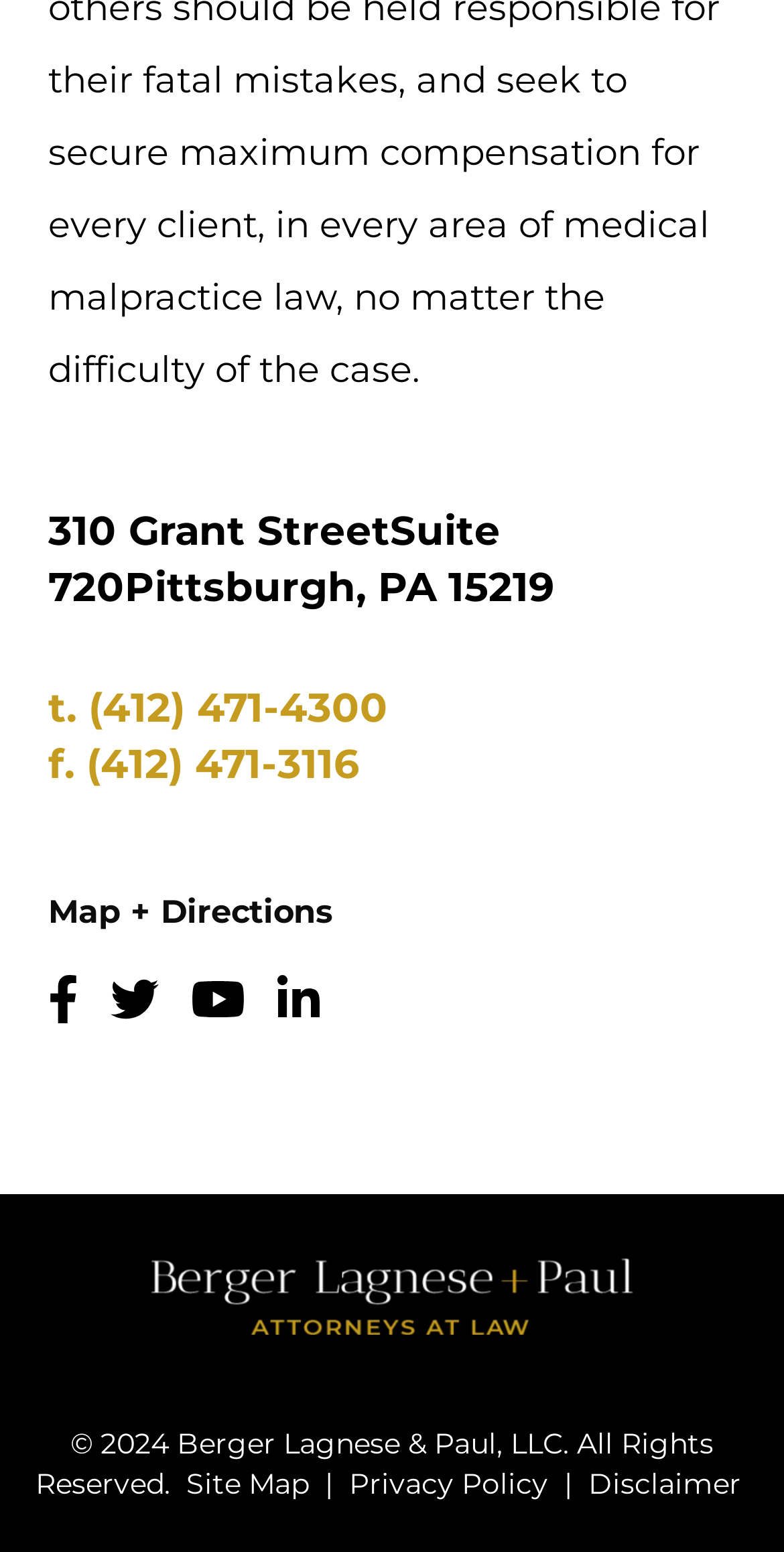Based on the element description IAS, identify the bounding box of the UI element in the given webpage screenshot. The coordinates should be in the format (top-left x, top-left y, bottom-right x, bottom-right y) and must be between 0 and 1.

None